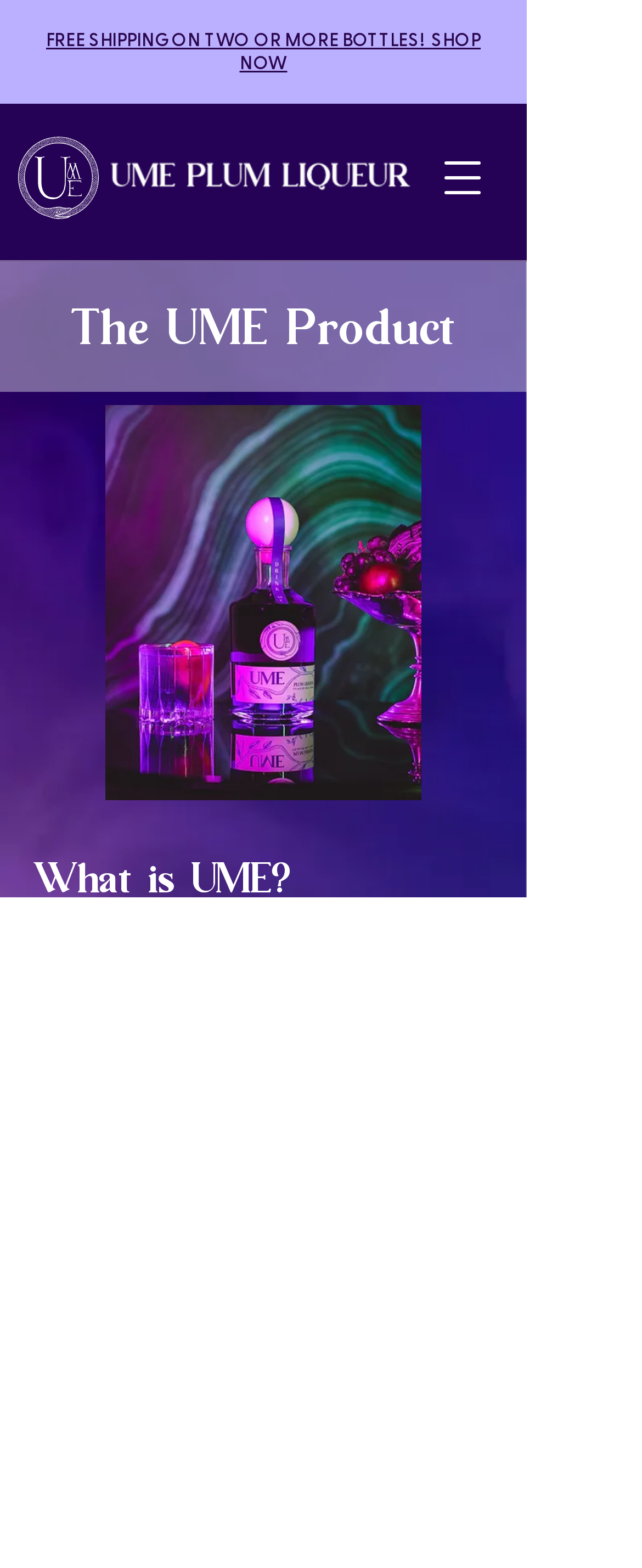Answer the question with a brief word or phrase:
What is the color of the drink in the image?

Purple